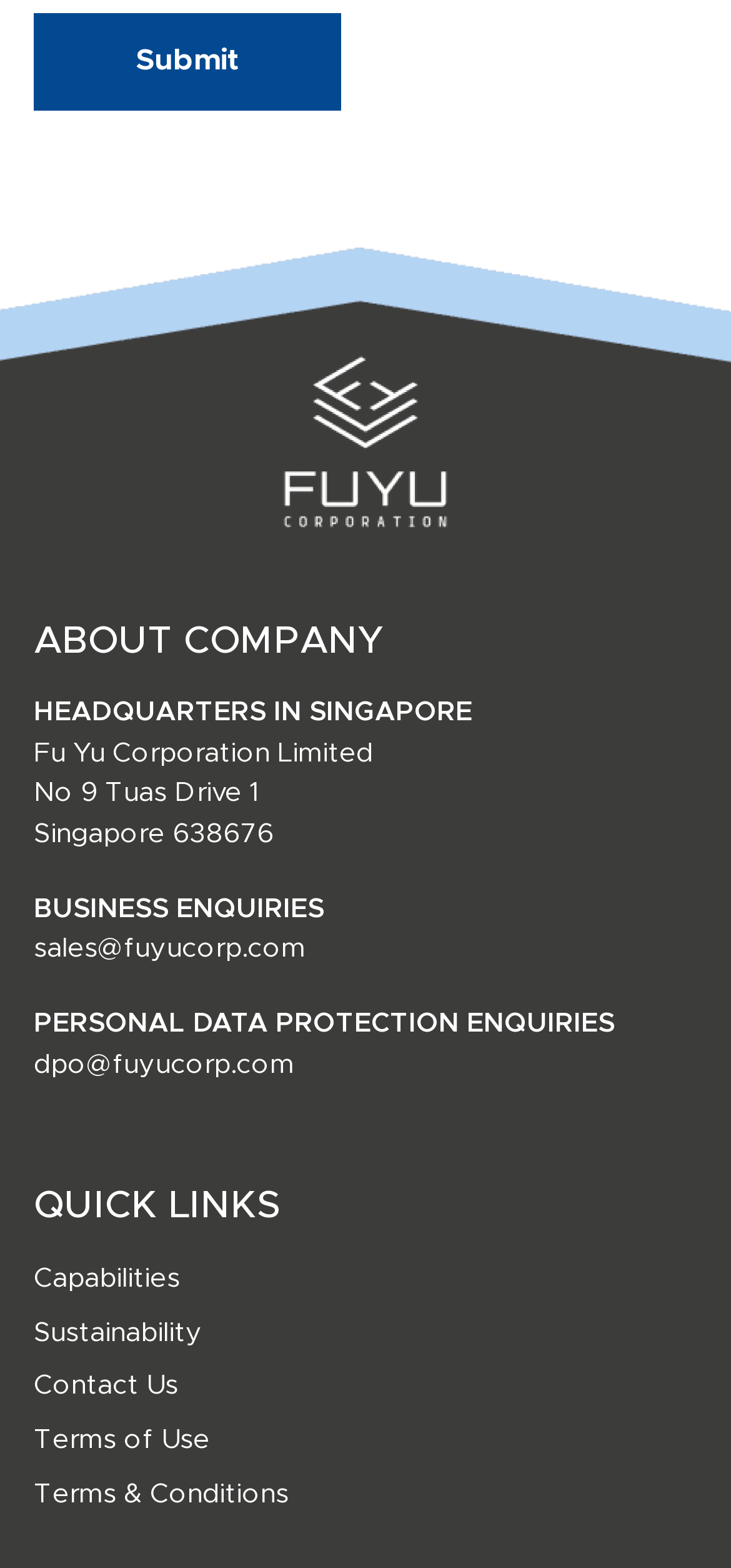What is the company's headquarters location?
Please provide a detailed and thorough answer to the question.

The answer can be found in the 'HEADQUARTERS IN SINGAPORE' section, where the address 'No 9 Tuas Drive 1, Singapore 638676' is provided.